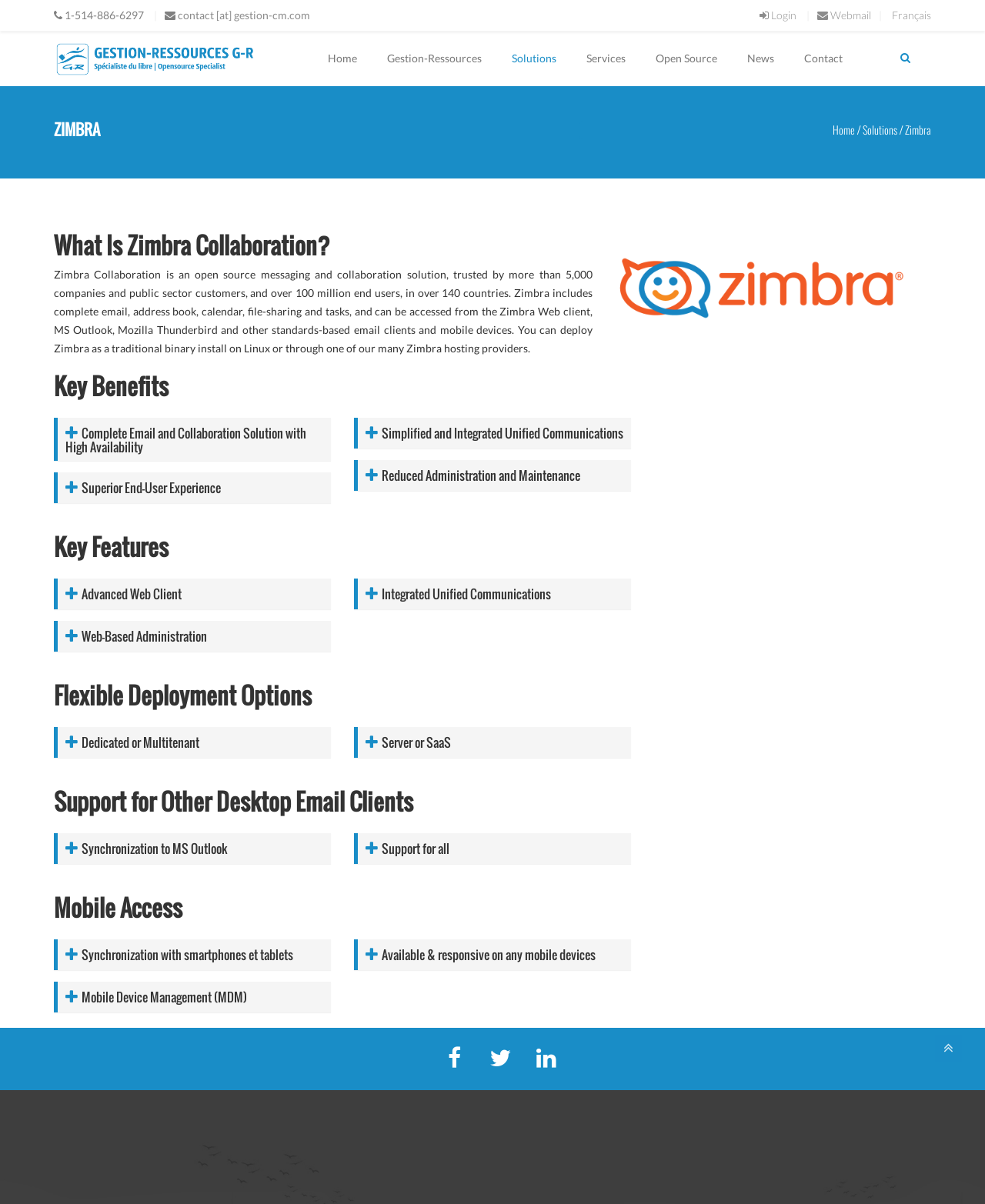For the element described, predict the bounding box coordinates as (top-left x, top-left y, bottom-right x, bottom-right y). All values should be between 0 and 1. Element description: aria-label="Share on telegram"

None